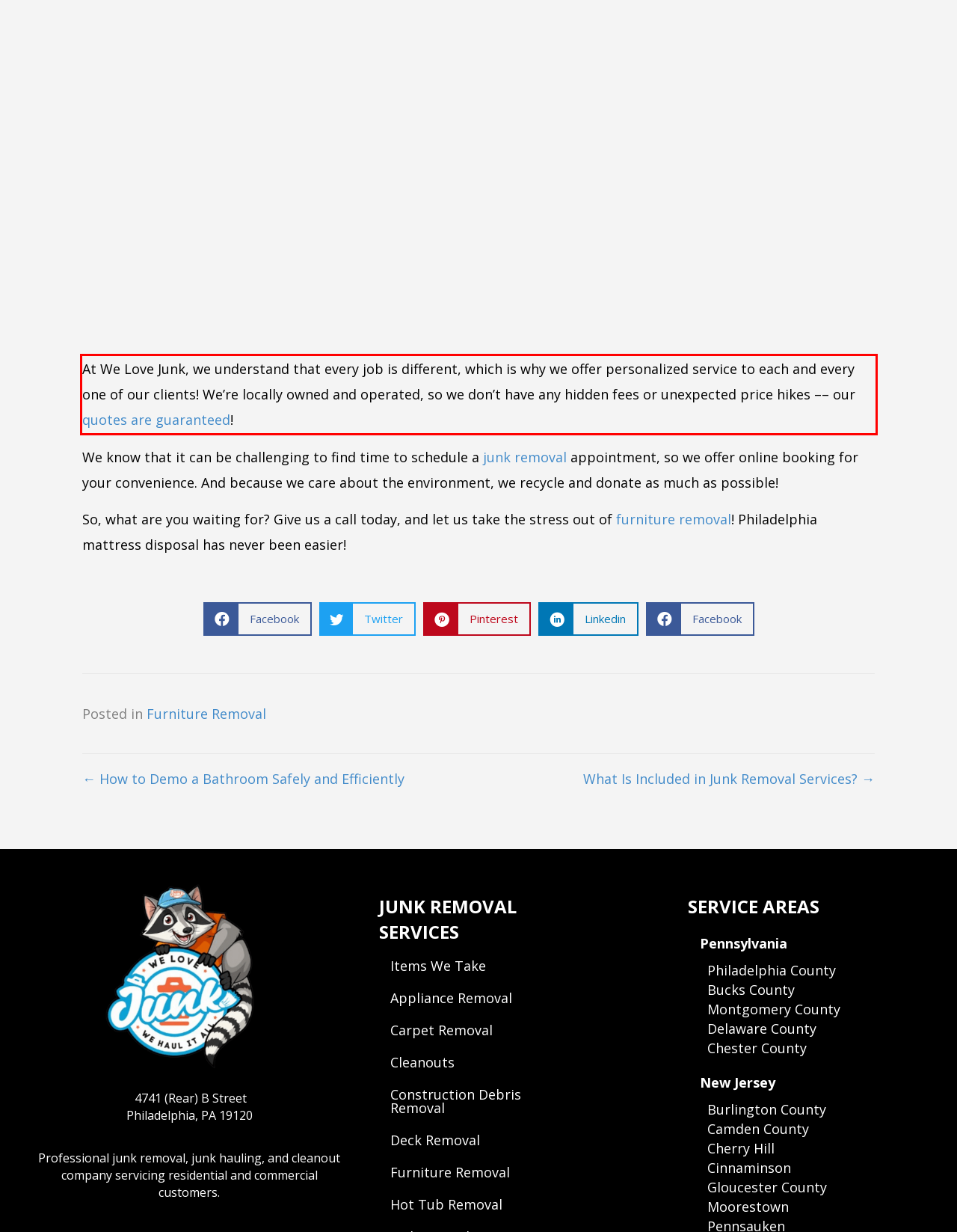Given a screenshot of a webpage, locate the red bounding box and extract the text it encloses.

At We Love Junk, we understand that every job is different, which is why we offer personalized service to each and every one of our clients! We’re locally owned and operated, so we don’t have any hidden fees or unexpected price hikes –– our quotes are guaranteed!